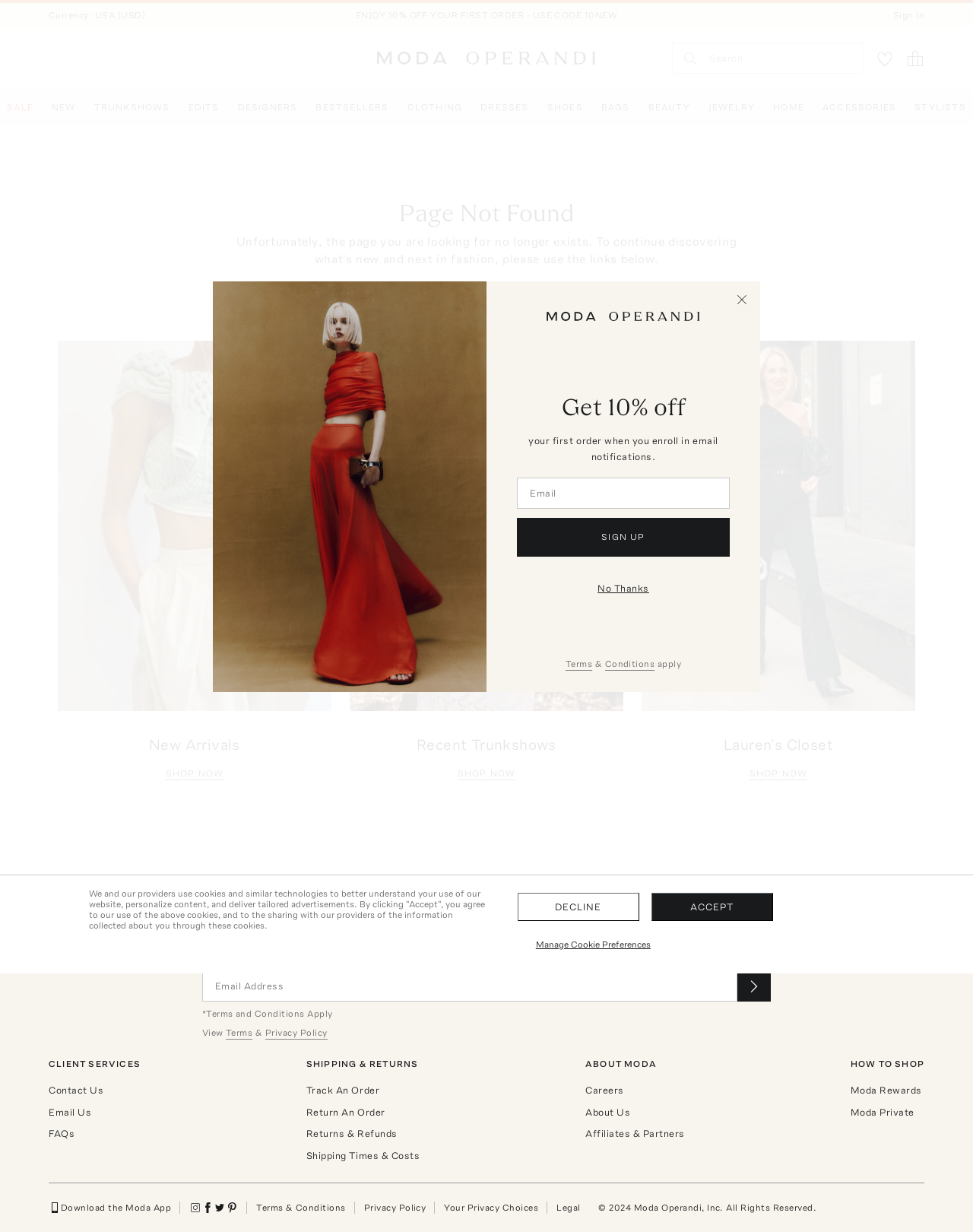Locate the bounding box coordinates of the segment that needs to be clicked to meet this instruction: "Sign in to your account".

[0.918, 0.007, 0.95, 0.018]